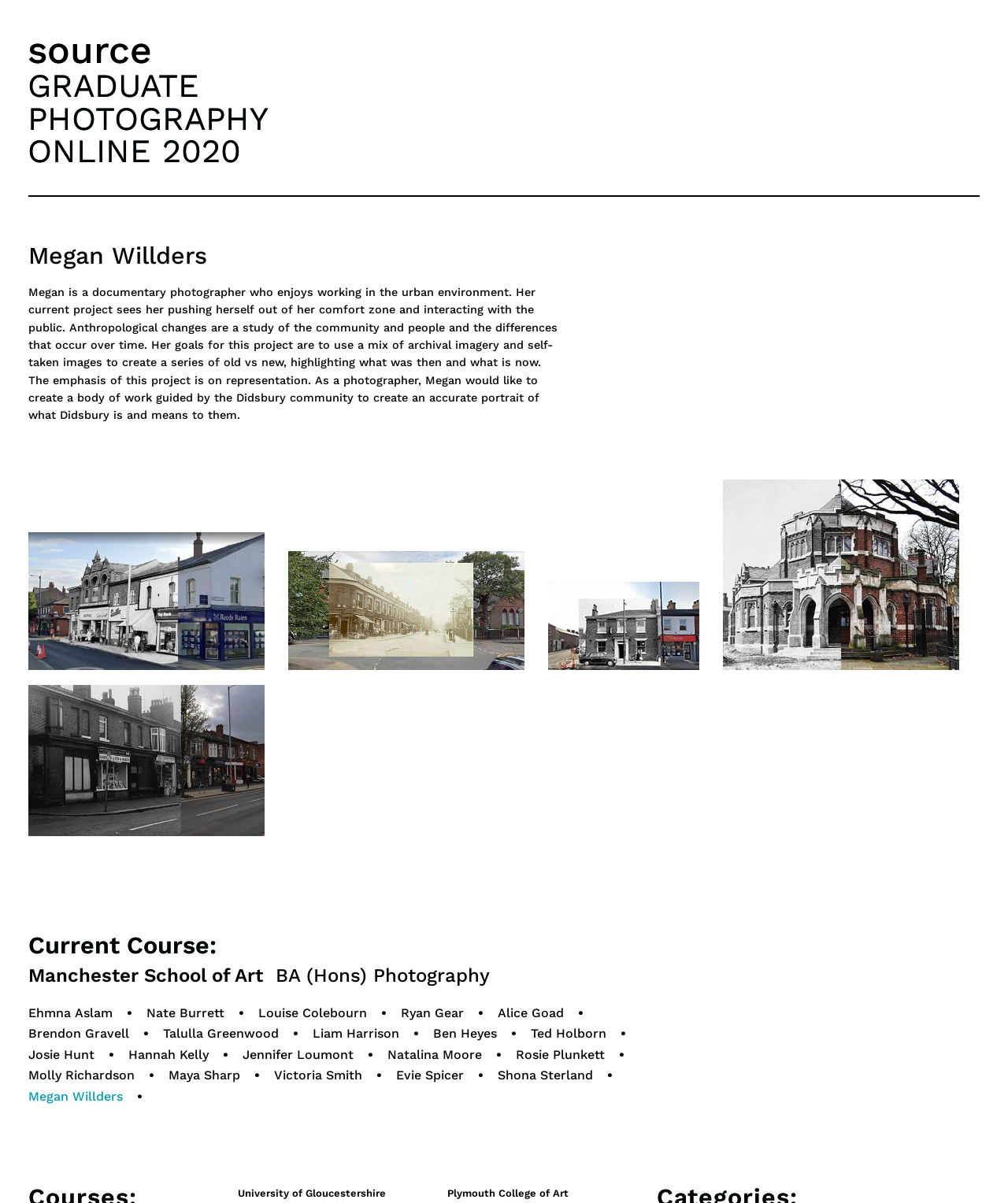Bounding box coordinates should be in the format (top-left x, top-left y, bottom-right x, bottom-right y) and all values should be floating point numbers between 0 and 1. Determine the bounding box coordinate for the UI element described as: Jennifer Loumont

[0.241, 0.87, 0.351, 0.883]